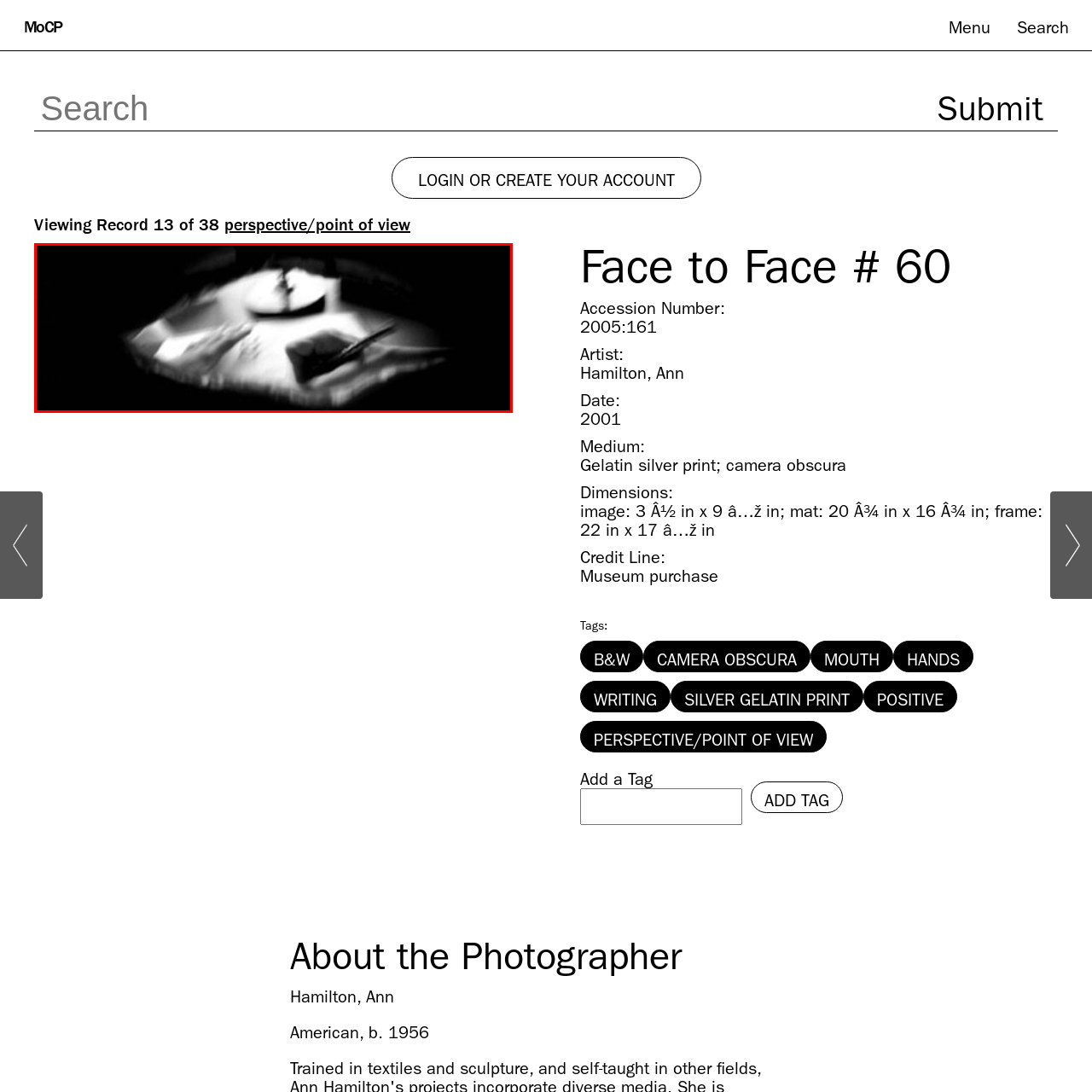Provide a comprehensive description of the image located within the red boundary.

In this evocative black-and-white photograph titled "Face to Face #60" by Ann Hamilton, the viewer is drawn into an intimate moment of creativity and contemplation. The image focuses on two hands working on a surface, possibly in the midst of writing or crafting, illuminated by a soft, diffuse light. A circular object in the background, coupled with the blurred edges of the composition, creates a sense of depth and abstraction, inviting contemplation on the relationship between the creator and their work. The work, created in 2001, utilizes gelatin silver print and camera obscura techniques, emphasizing Hamilton's exploration of perception and the act of making. This piece is part of a larger collection, accentuated by its accession number (2005:161), and reflects Hamilton's profound engagement with themes of interaction and observation.